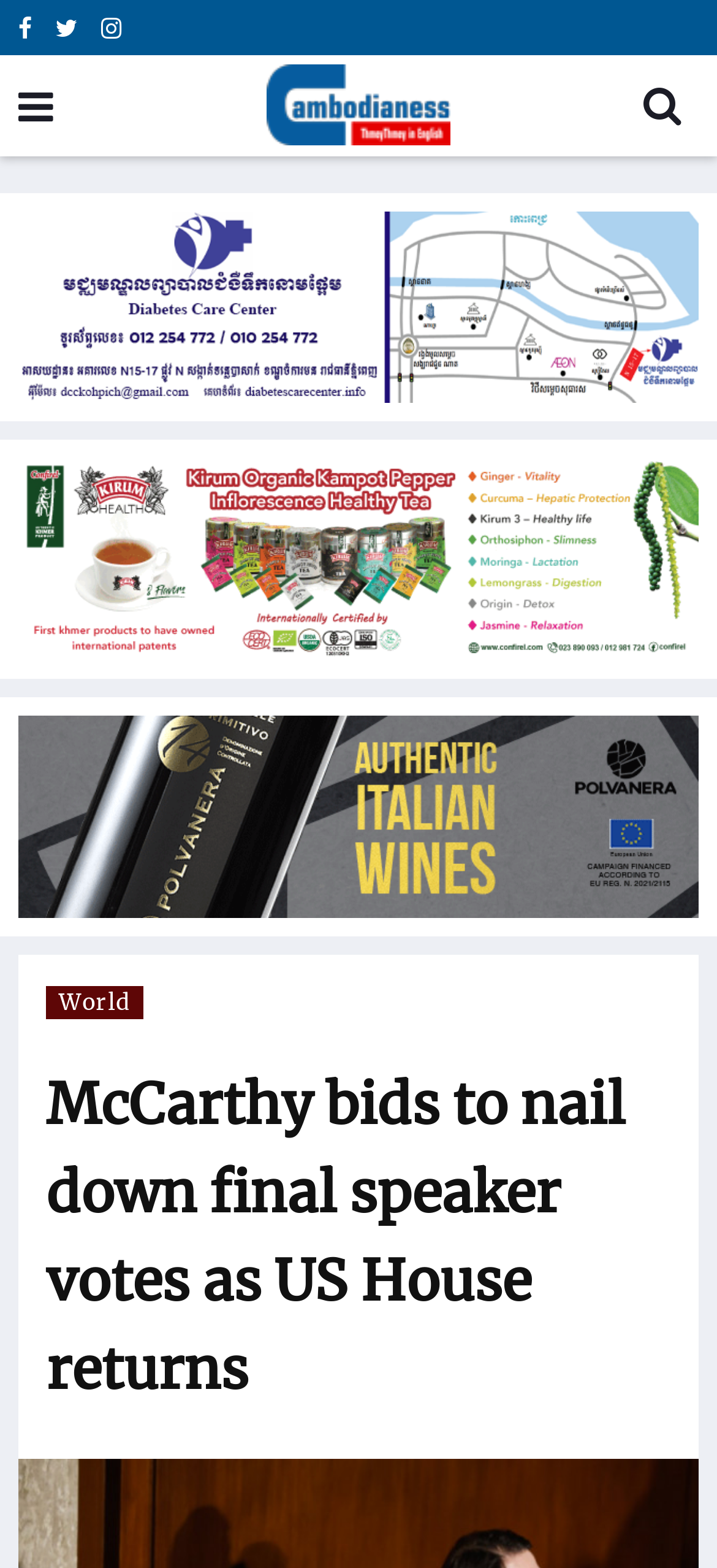Provide a one-word or brief phrase answer to the question:
How many social media links are present in the top section?

3